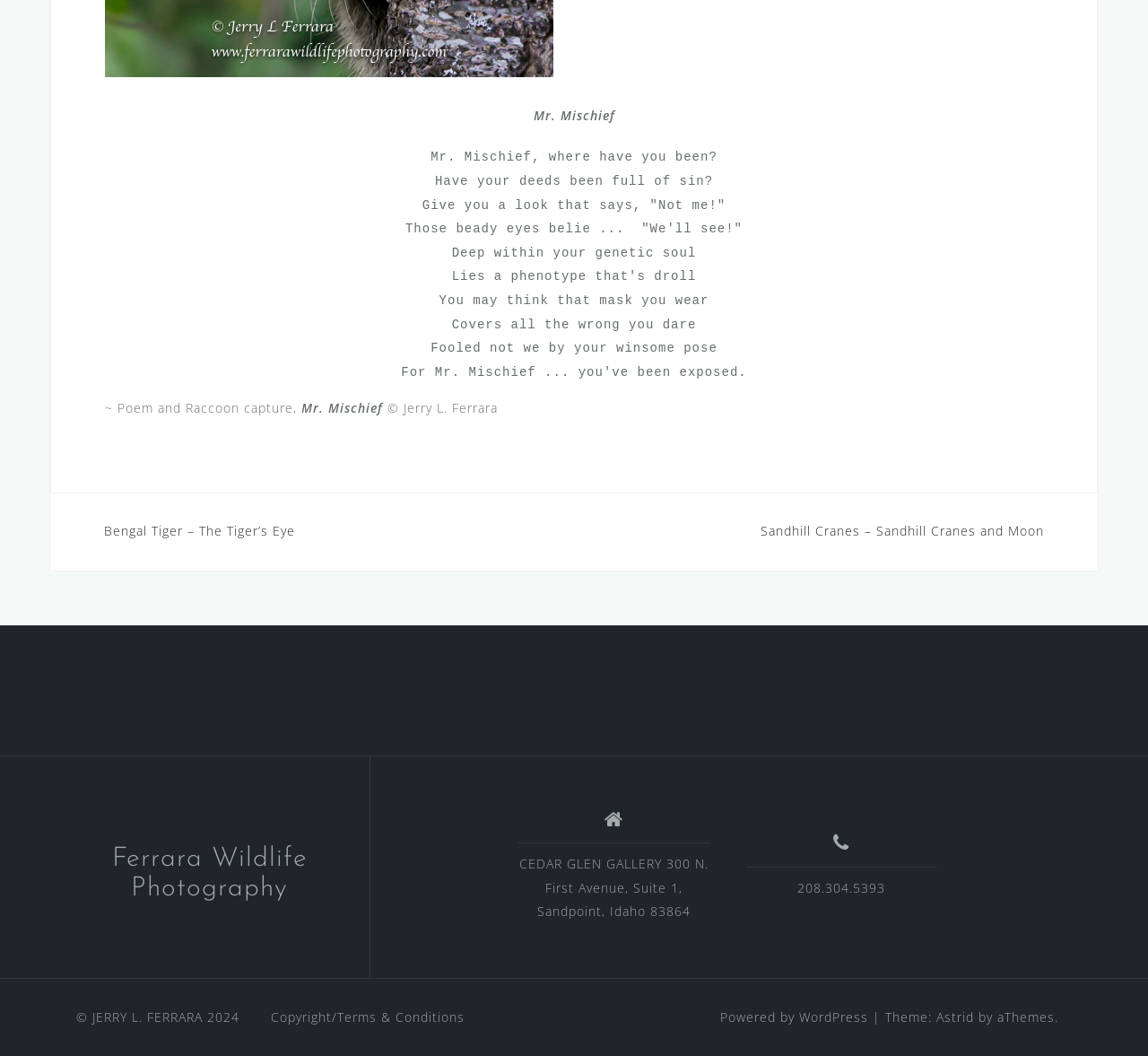Locate and provide the bounding box coordinates for the HTML element that matches this description: "Ferrara Wildlife Photography".

[0.097, 0.8, 0.268, 0.854]